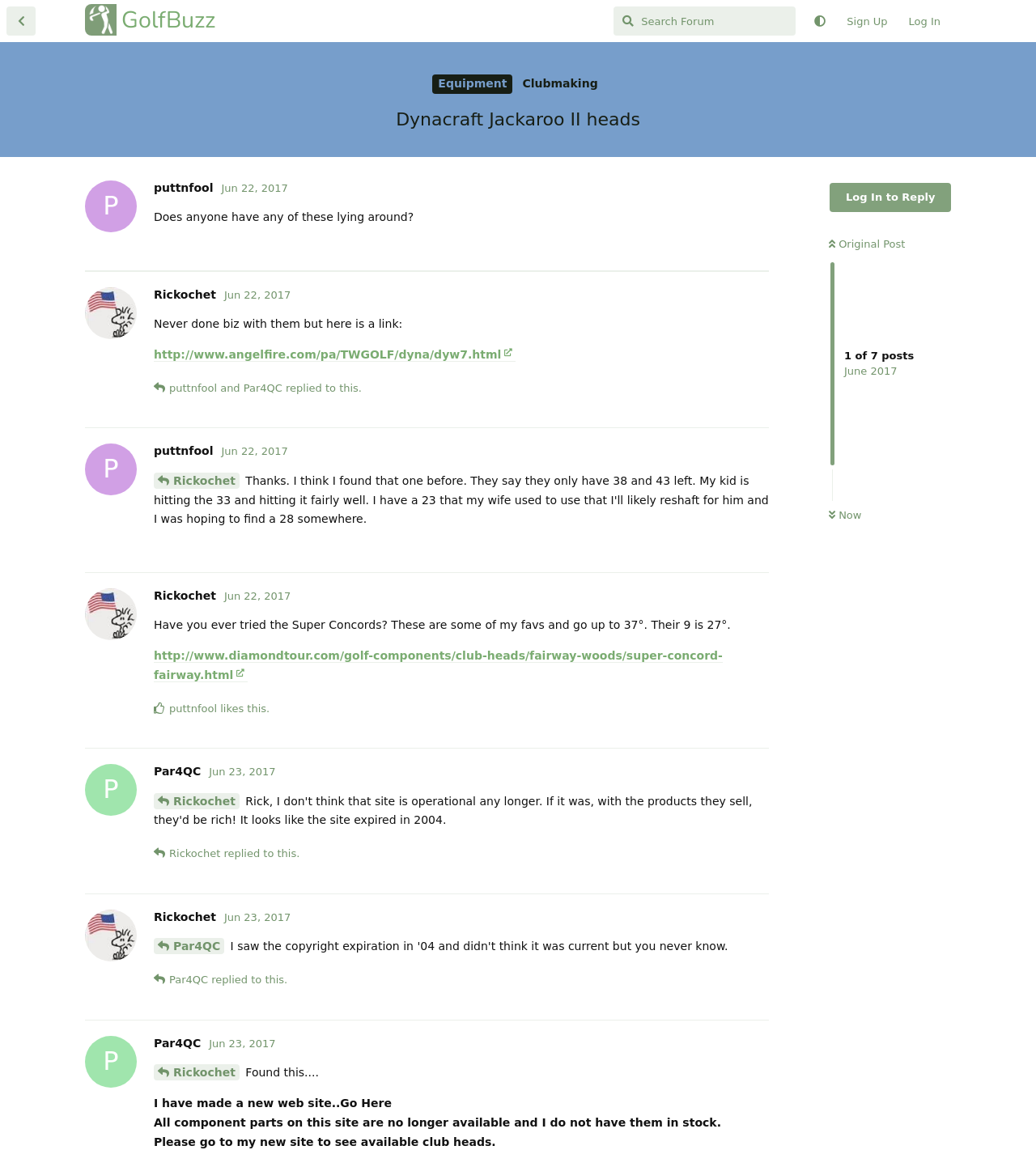Who replied to Rickochet's post?
Please provide a comprehensive and detailed answer to the question.

I looked at the posts and found that puttnfool and Par4QC replied to Rickochet's post, as indicated by the 'replied to this' text.